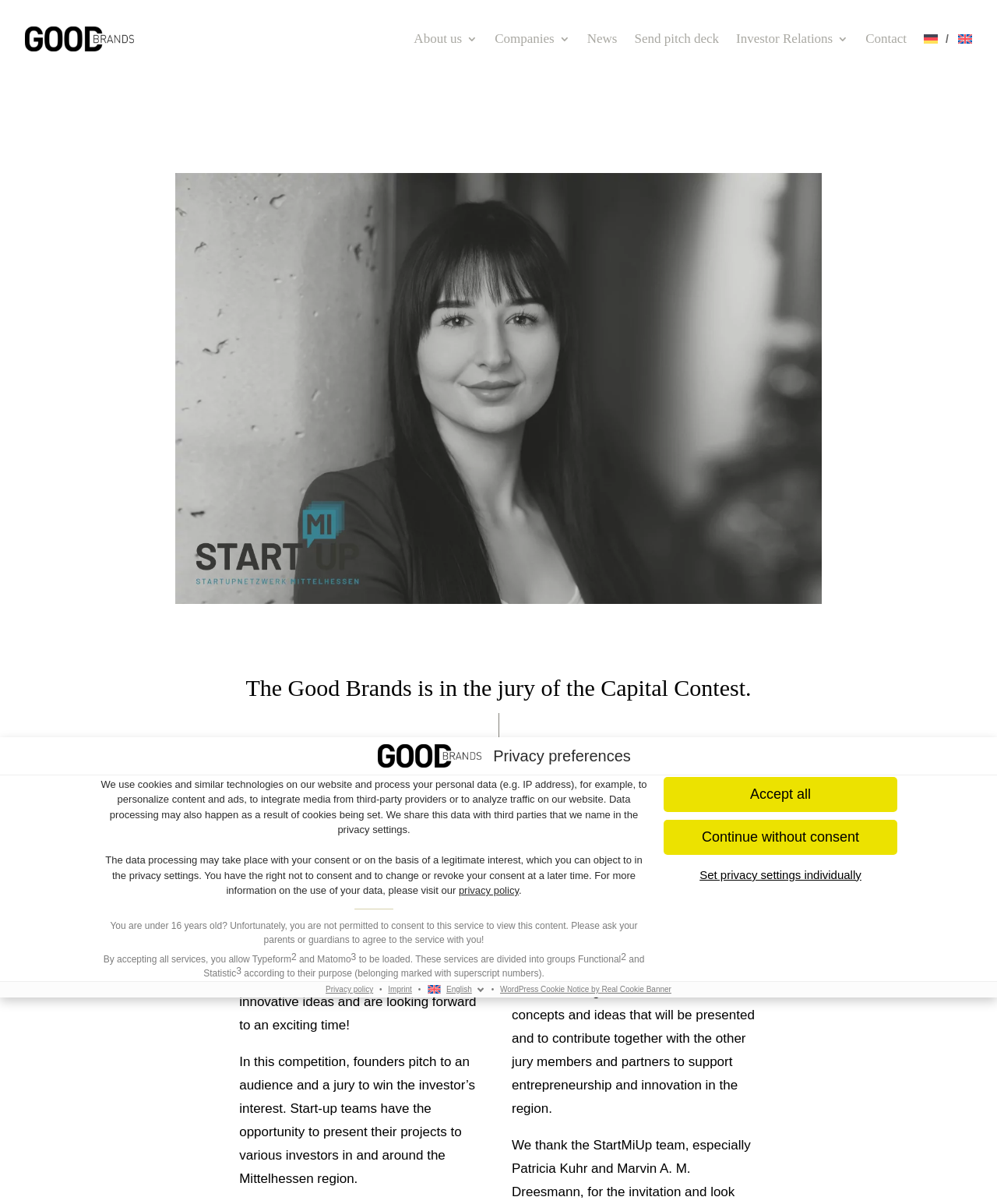Could you determine the bounding box coordinates of the clickable element to complete the instruction: "Click the 'About us' link"? Provide the coordinates as four float numbers between 0 and 1, i.e., [left, top, right, bottom].

[0.415, 0.008, 0.479, 0.057]